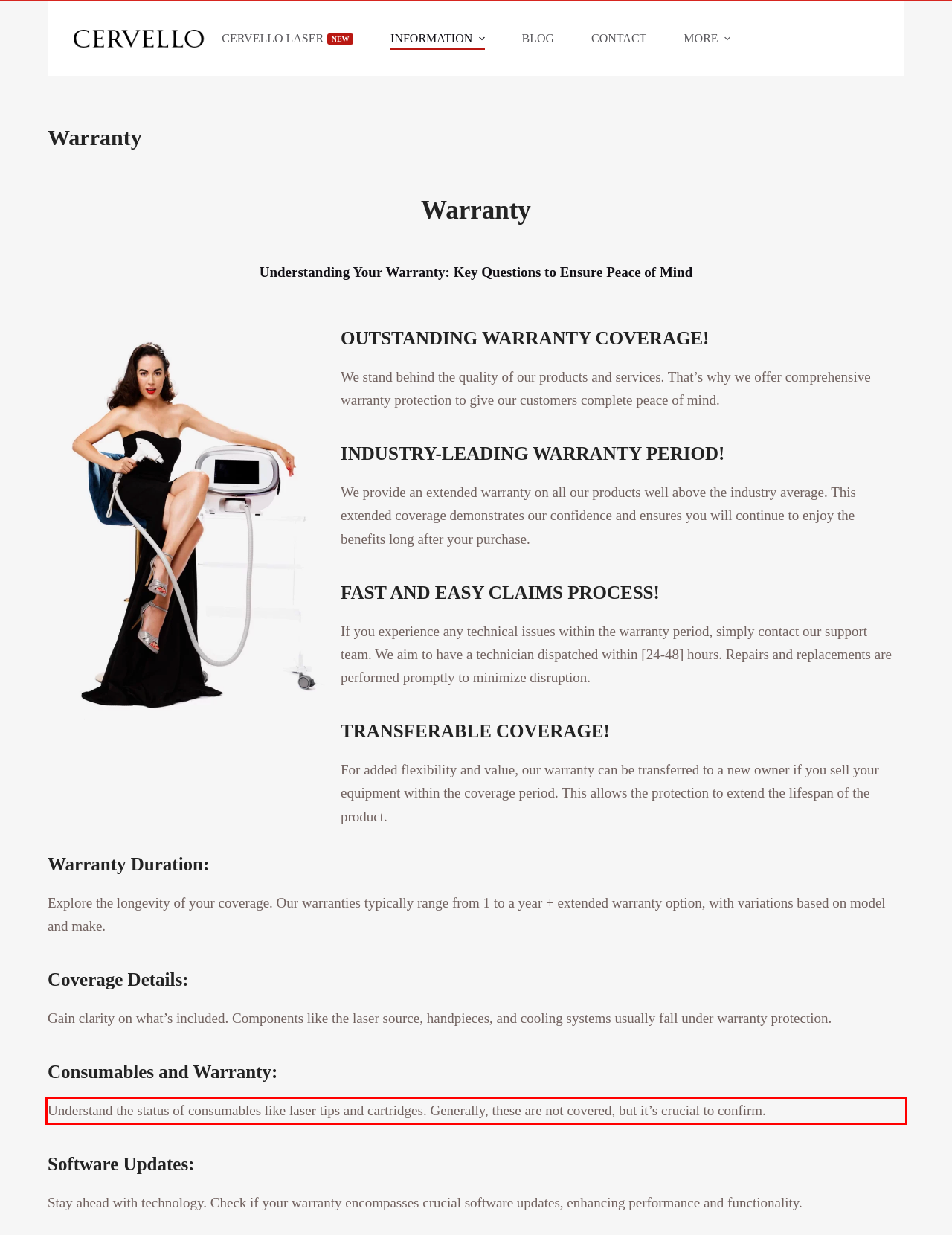Review the screenshot of the webpage and recognize the text inside the red rectangle bounding box. Provide the extracted text content.

Understand the status of consumables like laser tips and cartridges. Generally, these are not covered, but it’s crucial to confirm.